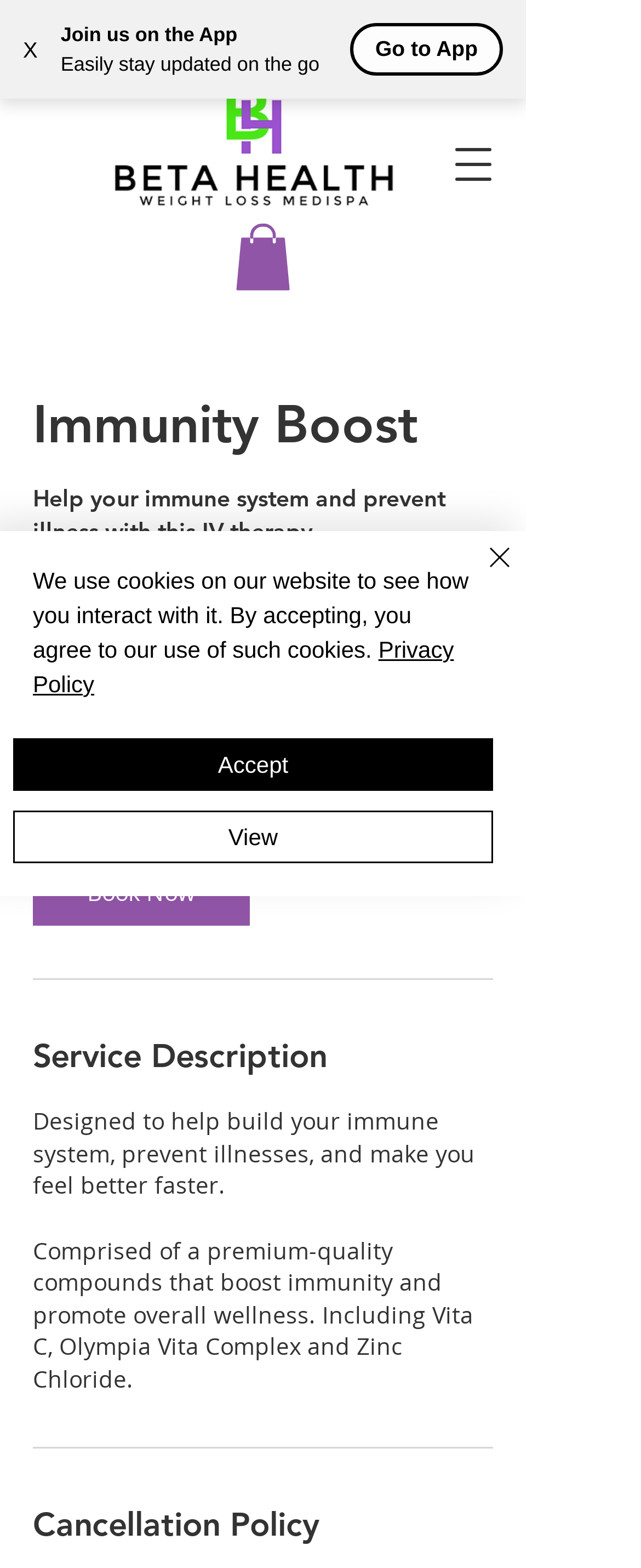Give a short answer using one word or phrase for the question:
How long does the IV therapy take?

1 hour 20 minutes